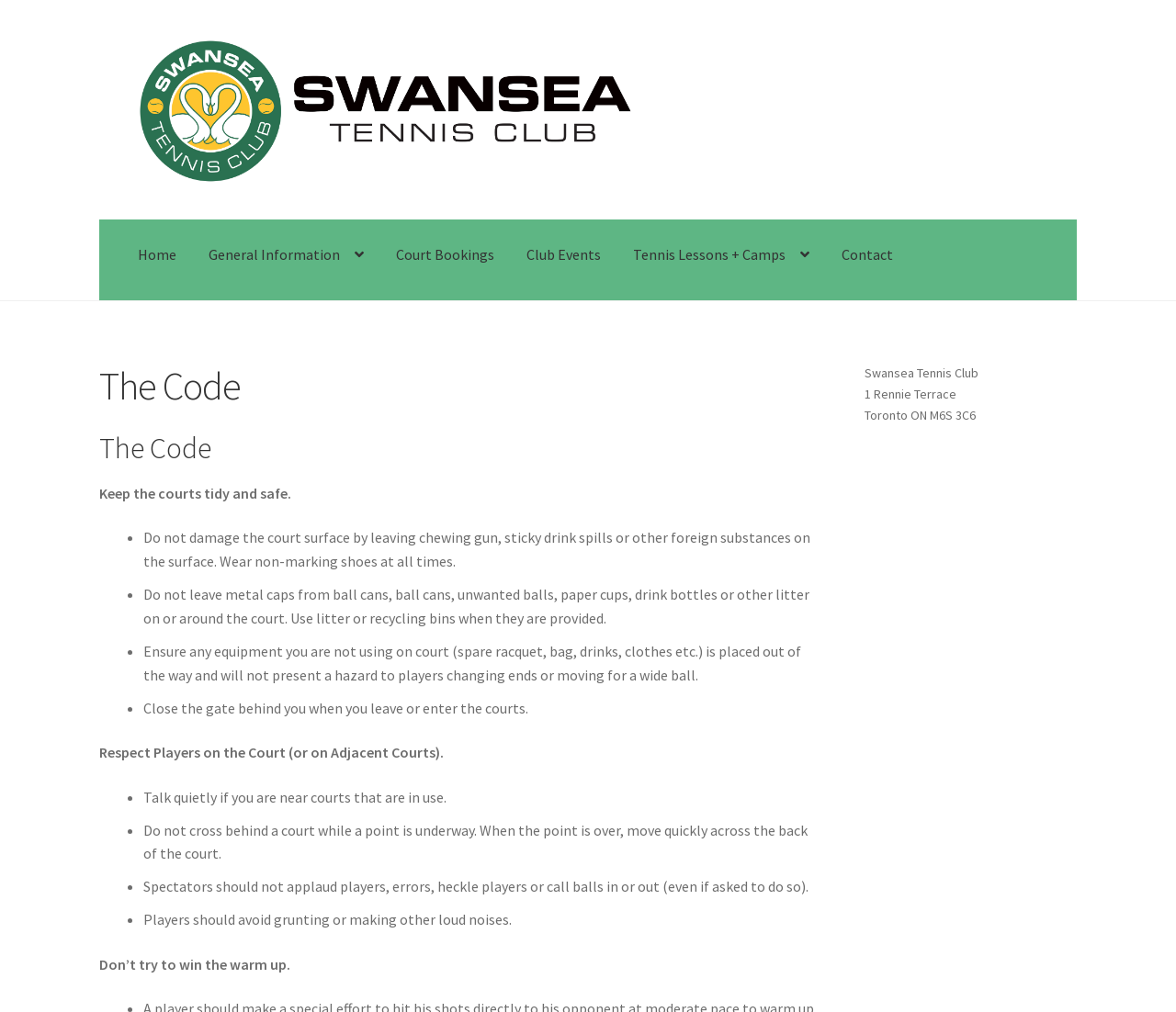Using the provided element description, identify the bounding box coordinates as (top-left x, top-left y, bottom-right x, bottom-right y). Ensure all values are between 0 and 1. Description: Engineering

None